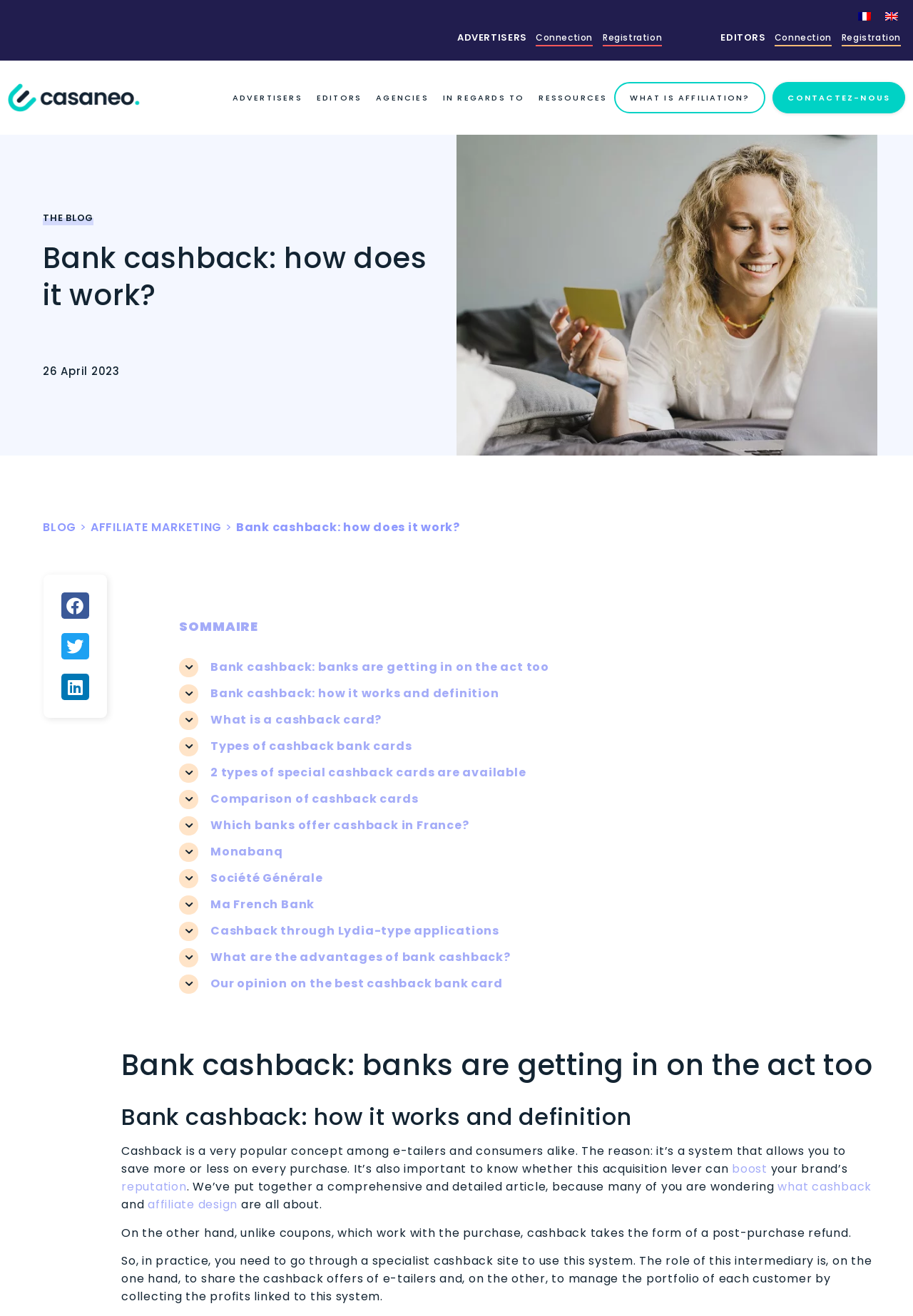Pinpoint the bounding box coordinates of the clickable element to carry out the following instruction: "Leave a reply."

None